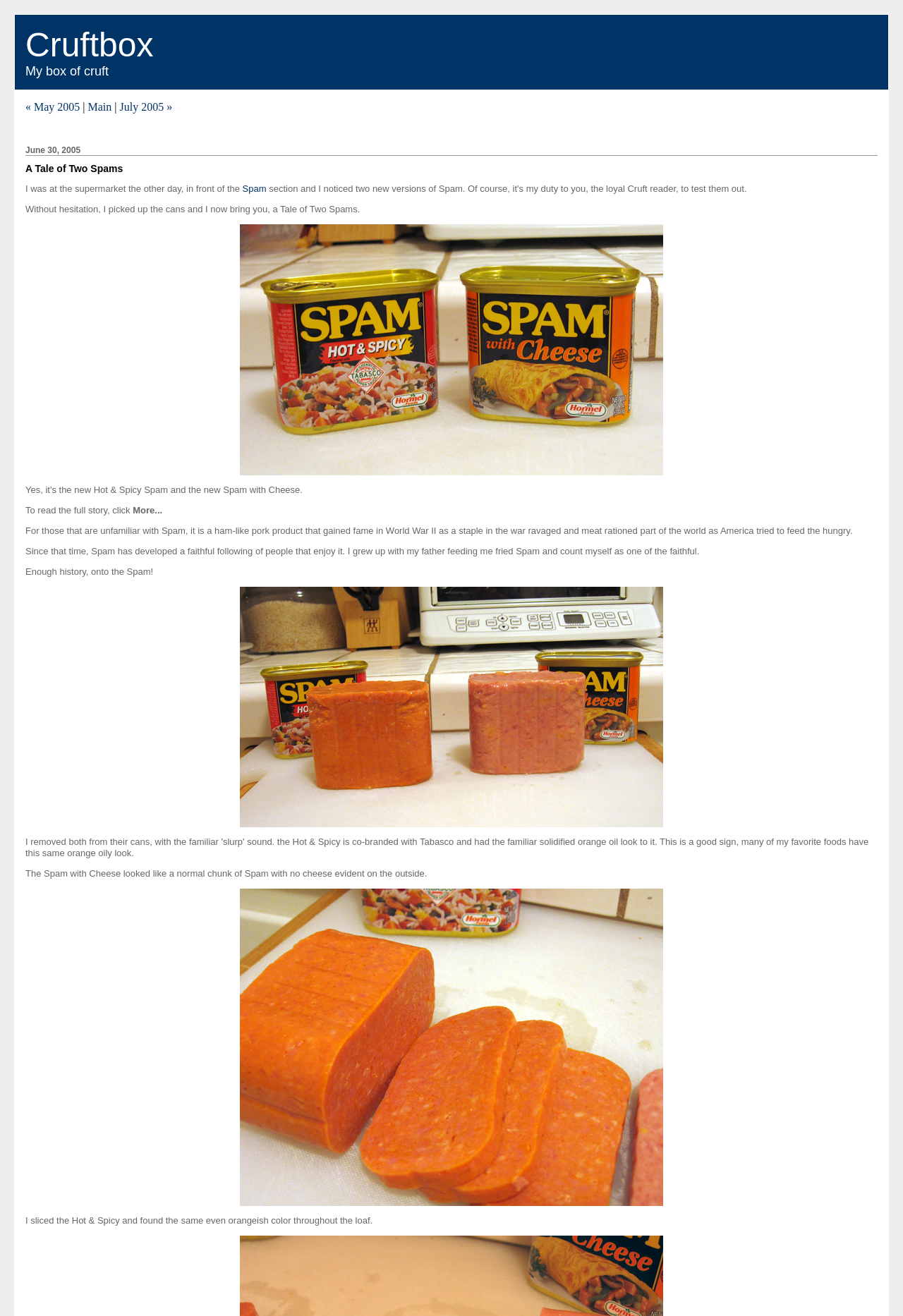Utilize the information from the image to answer the question in detail:
What type of product is being discussed in the article?

The article discusses Spam, which is a type of canned meat product, as evident from the text and images on the page.